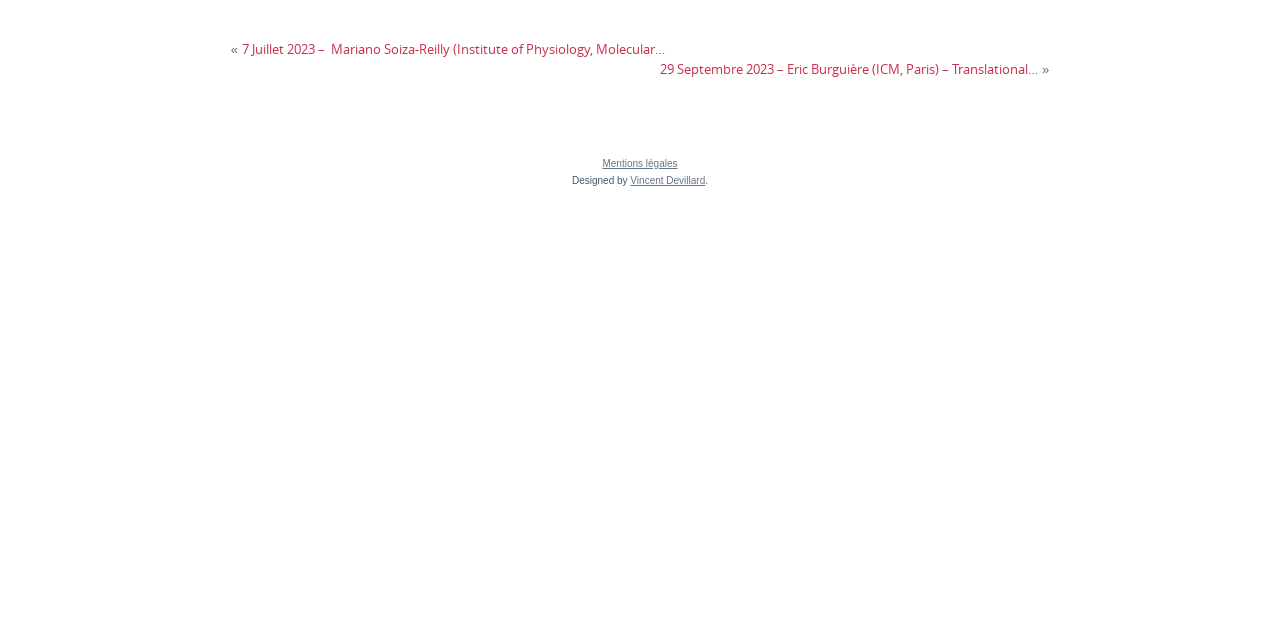Please find the bounding box for the UI component described as follows: "Vincent Devillard".

[0.492, 0.273, 0.551, 0.291]